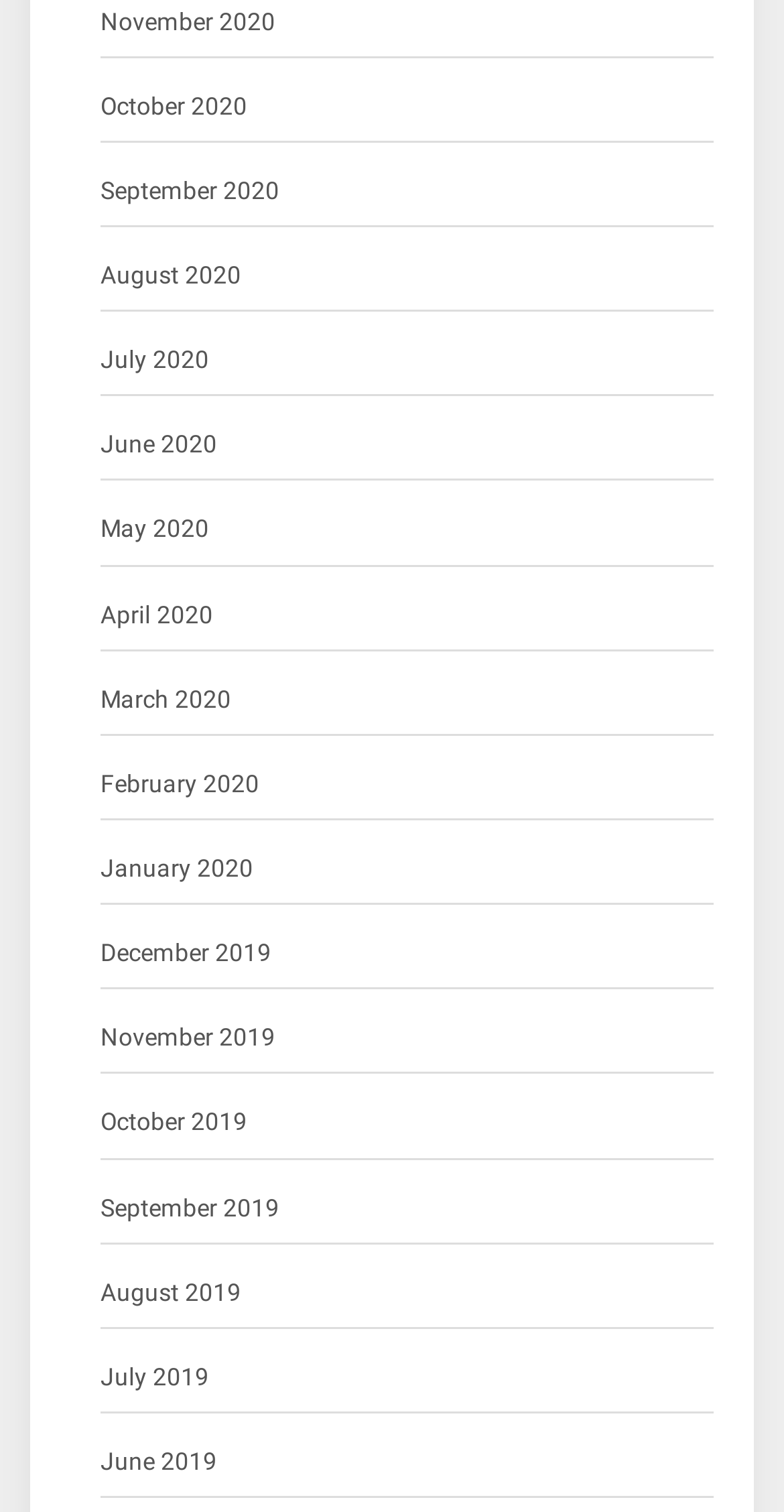Determine the coordinates of the bounding box that should be clicked to complete the instruction: "Search in the forum". The coordinates should be represented by four float numbers between 0 and 1: [left, top, right, bottom].

None